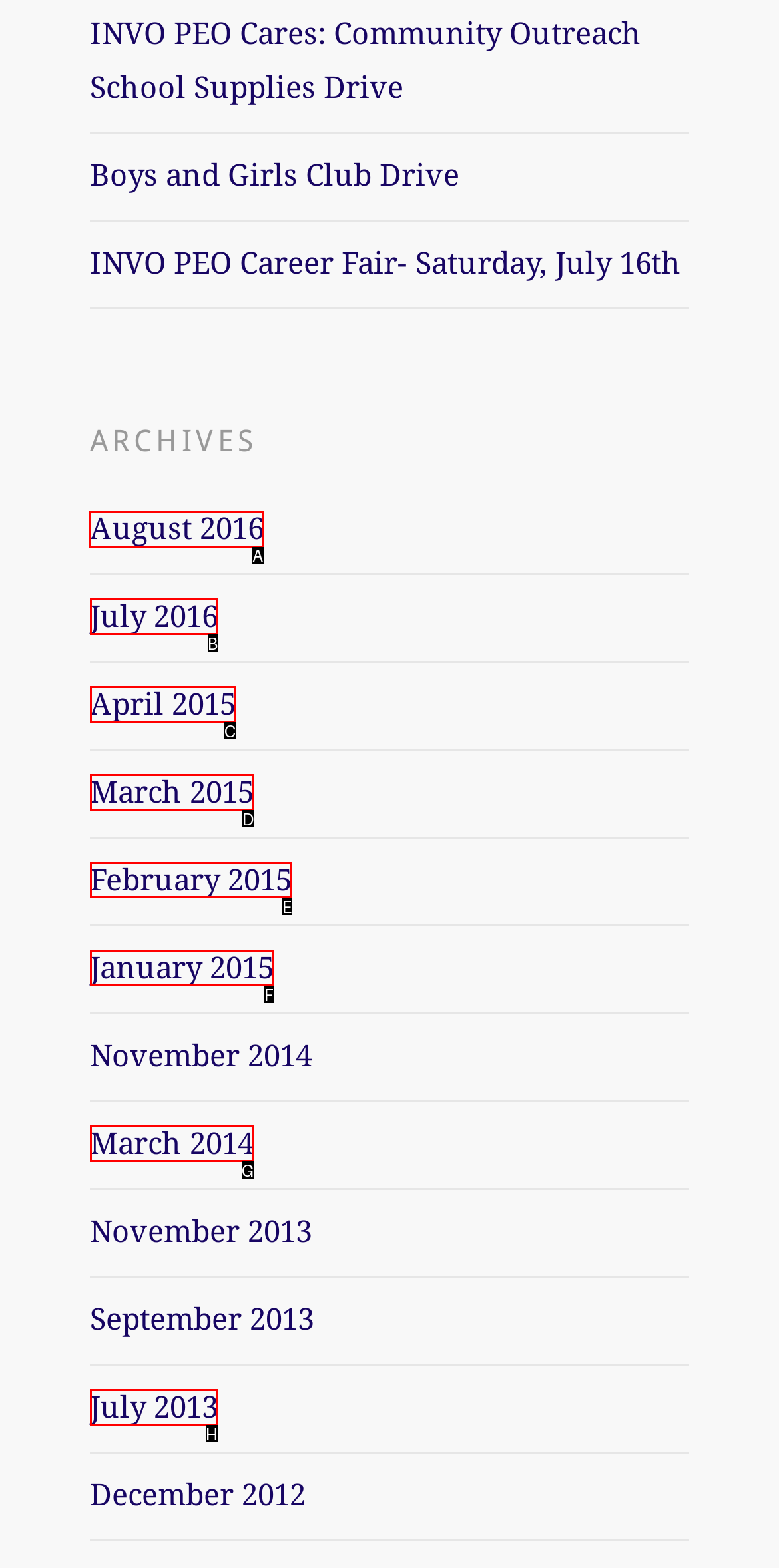Tell me which letter corresponds to the UI element that will allow you to Click on 15. Answer with the letter directly.

None